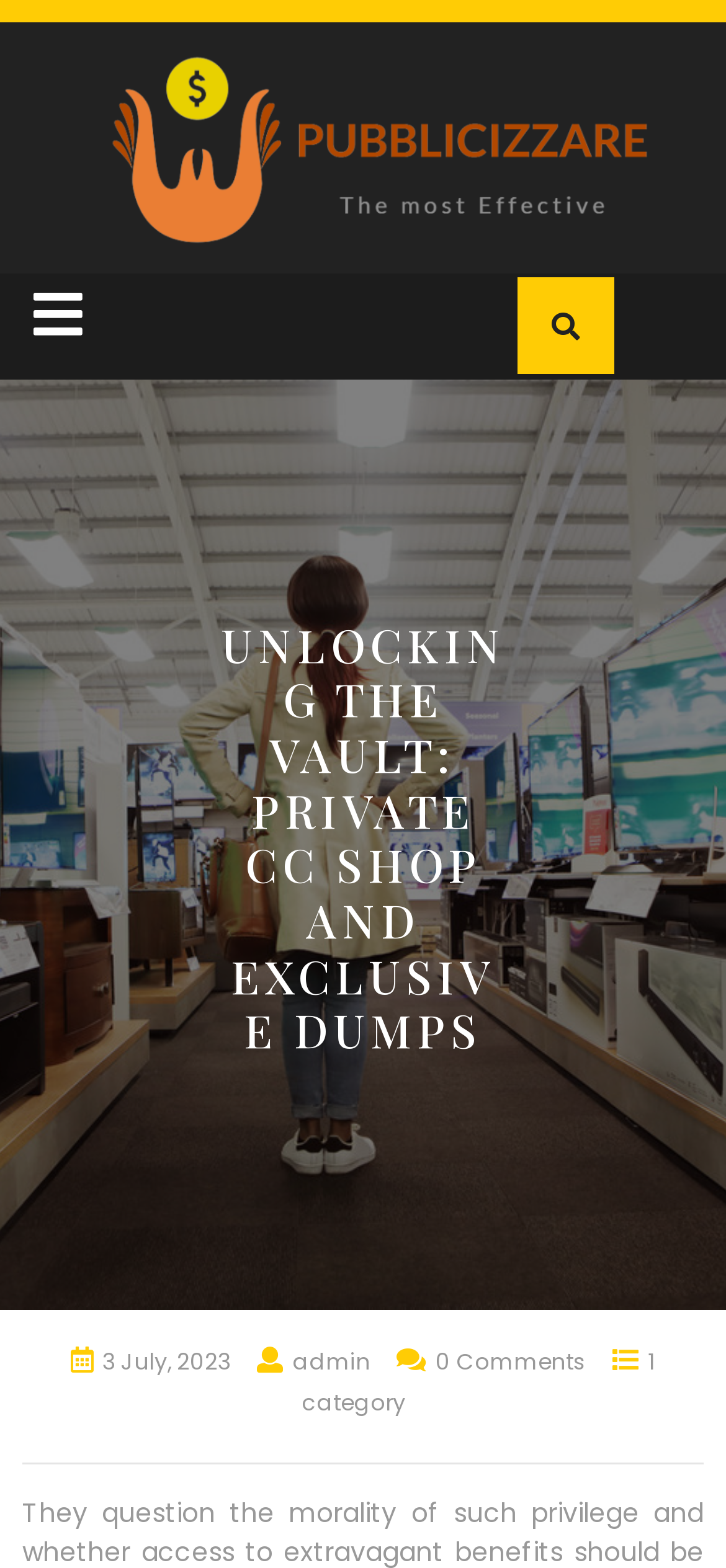Give a short answer to this question using one word or a phrase:
Who is the author of the latest post?

admin